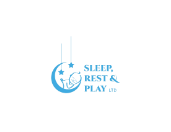Provide a thorough description of what you see in the image.

The image features the logo of "Sleep, Rest & Play Ltd," a baby sleep consulting service based in Long Island, NY. The design showcases a soft blue color palette, conveying a sense of calm and tranquility that is essential for sleep. The logo includes whimsical elements such as a crescent moon and stars, symbolizing nighttime and peaceful rest. At the center, a sleeping baby is depicted, reinforcing the focus on infant sleep solutions. This logo visually represents the mission of the consultancy: to support parents in achieving better sleep for their children through personalized guidance and care.